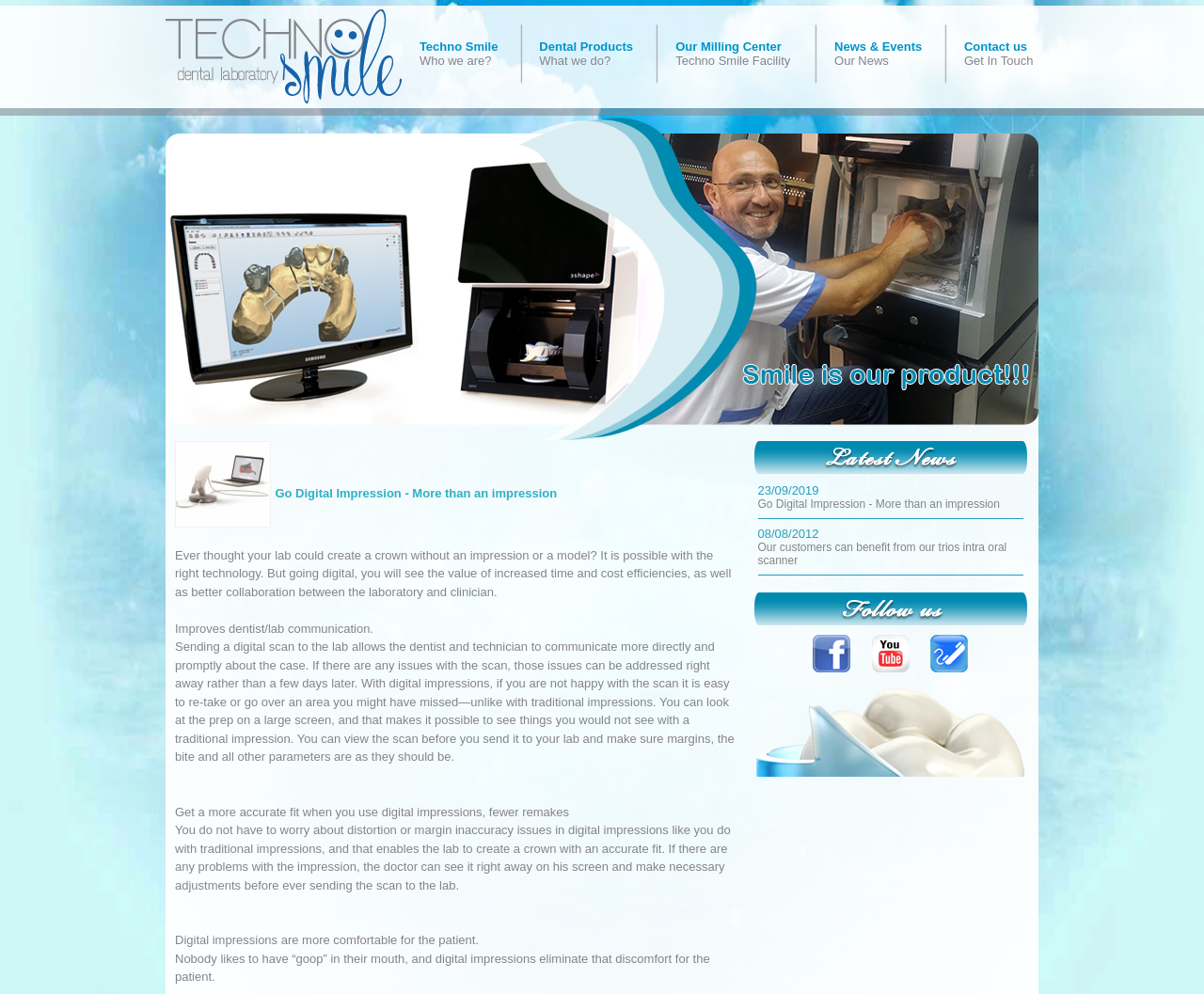Please provide a comprehensive response to the question below by analyzing the image: 
What is the main topic of this webpage?

Based on the webpage content, it appears that the main topic is digital impressions, specifically the benefits and advantages of using digital impressions in dentistry, such as improved accuracy, comfort, and communication between dentists and labs.